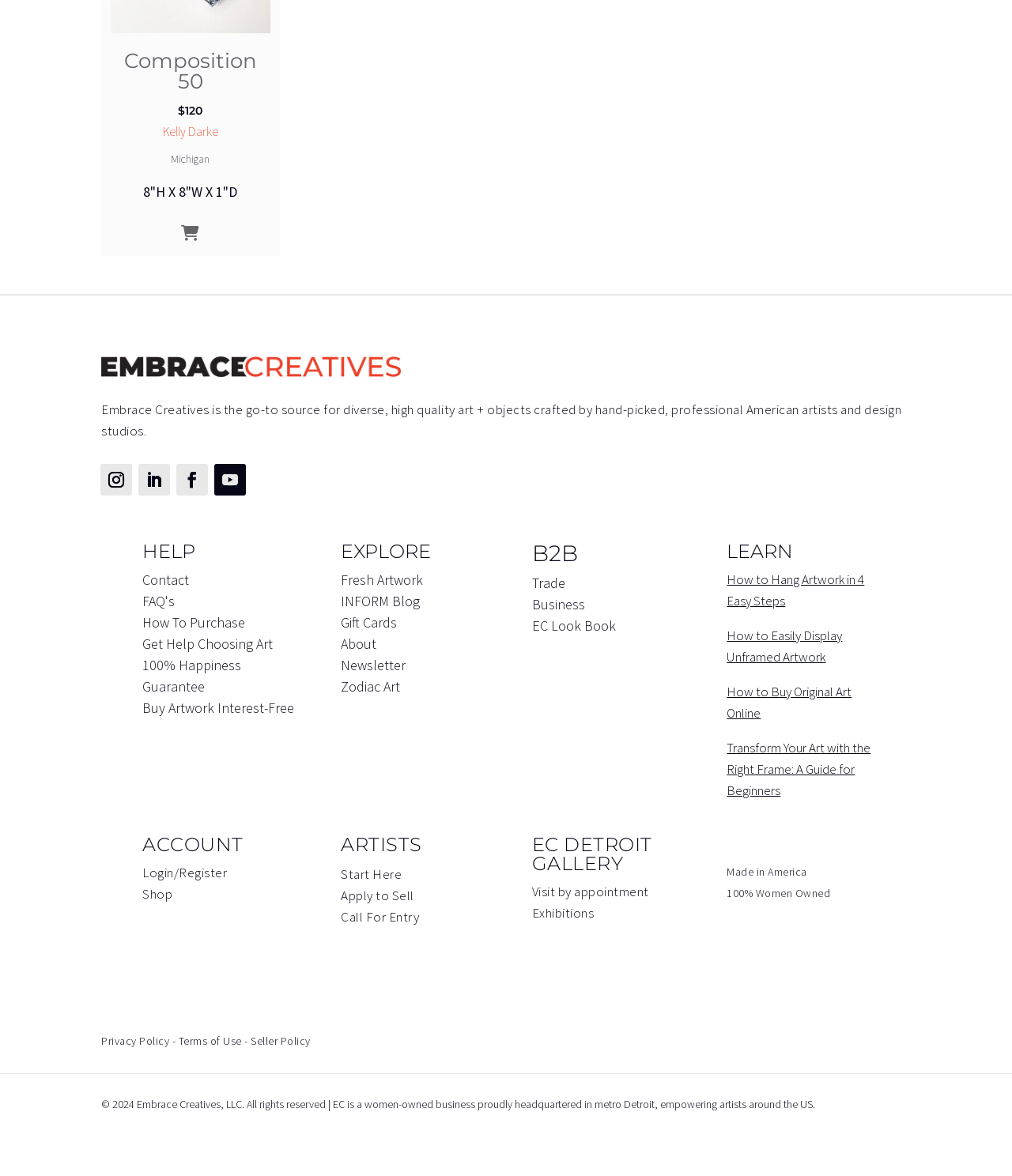Identify the bounding box coordinates for the UI element described as follows: "Start Here". Ensure the coordinates are four float numbers between 0 and 1, formatted as [left, top, right, bottom].

[0.337, 0.736, 0.397, 0.751]